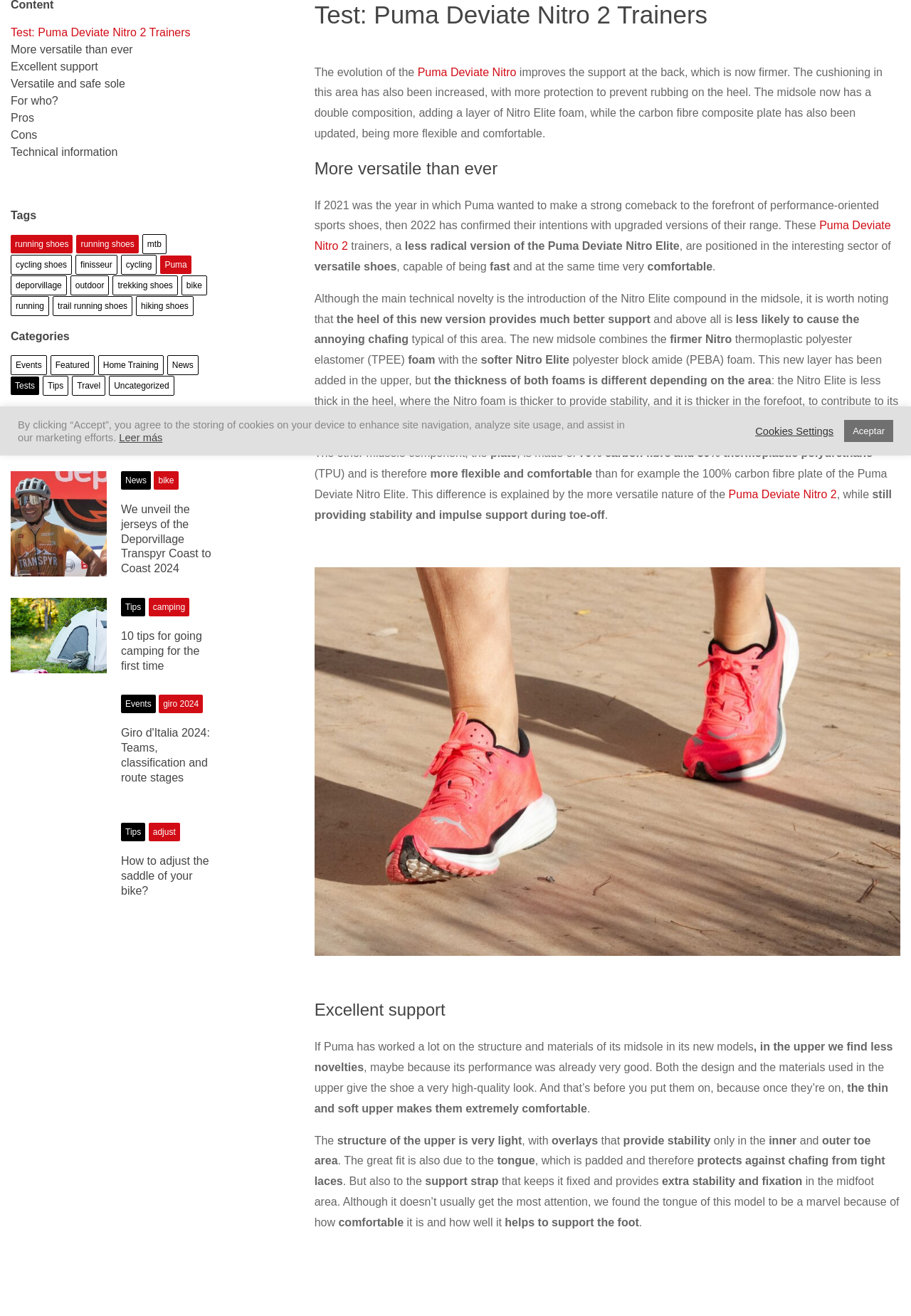Please find the bounding box coordinates in the format (top-left x, top-left y, bottom-right x, bottom-right y) for the given element description. Ensure the coordinates are floating point numbers between 0 and 1. Description: Leer más

[0.131, 0.328, 0.178, 0.337]